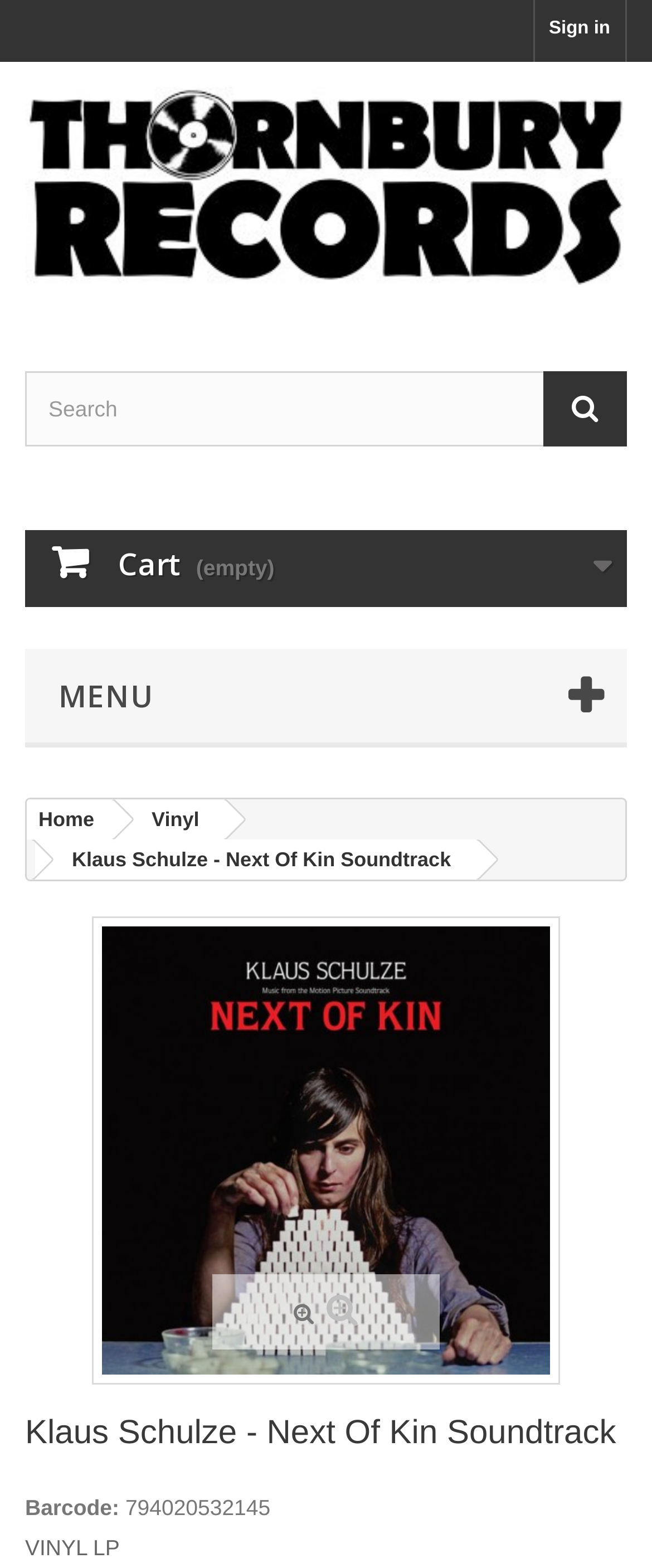Please mark the bounding box coordinates of the area that should be clicked to carry out the instruction: "Sign in".

[0.821, 0.0, 0.959, 0.039]